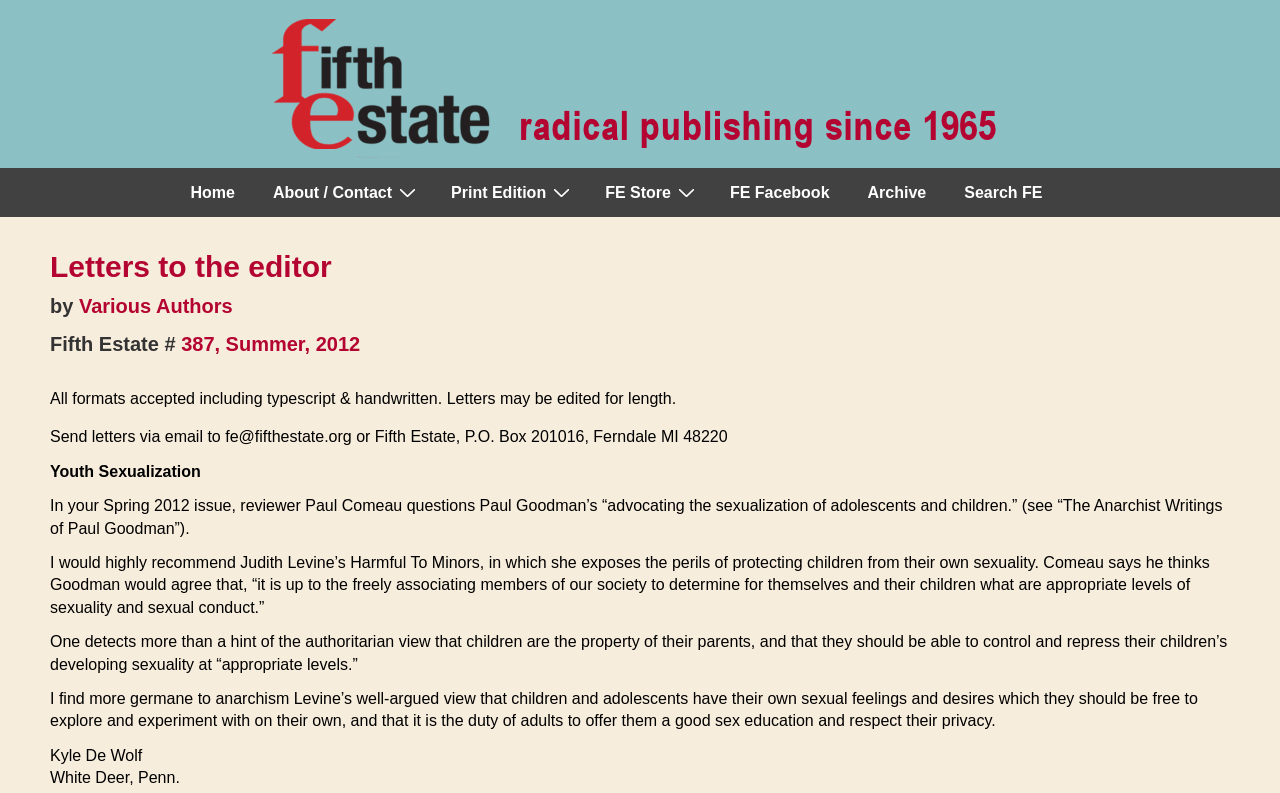Determine the bounding box coordinates of the region that needs to be clicked to achieve the task: "Click the Fifth Estate logo".

[0.207, 0.0, 0.793, 0.212]